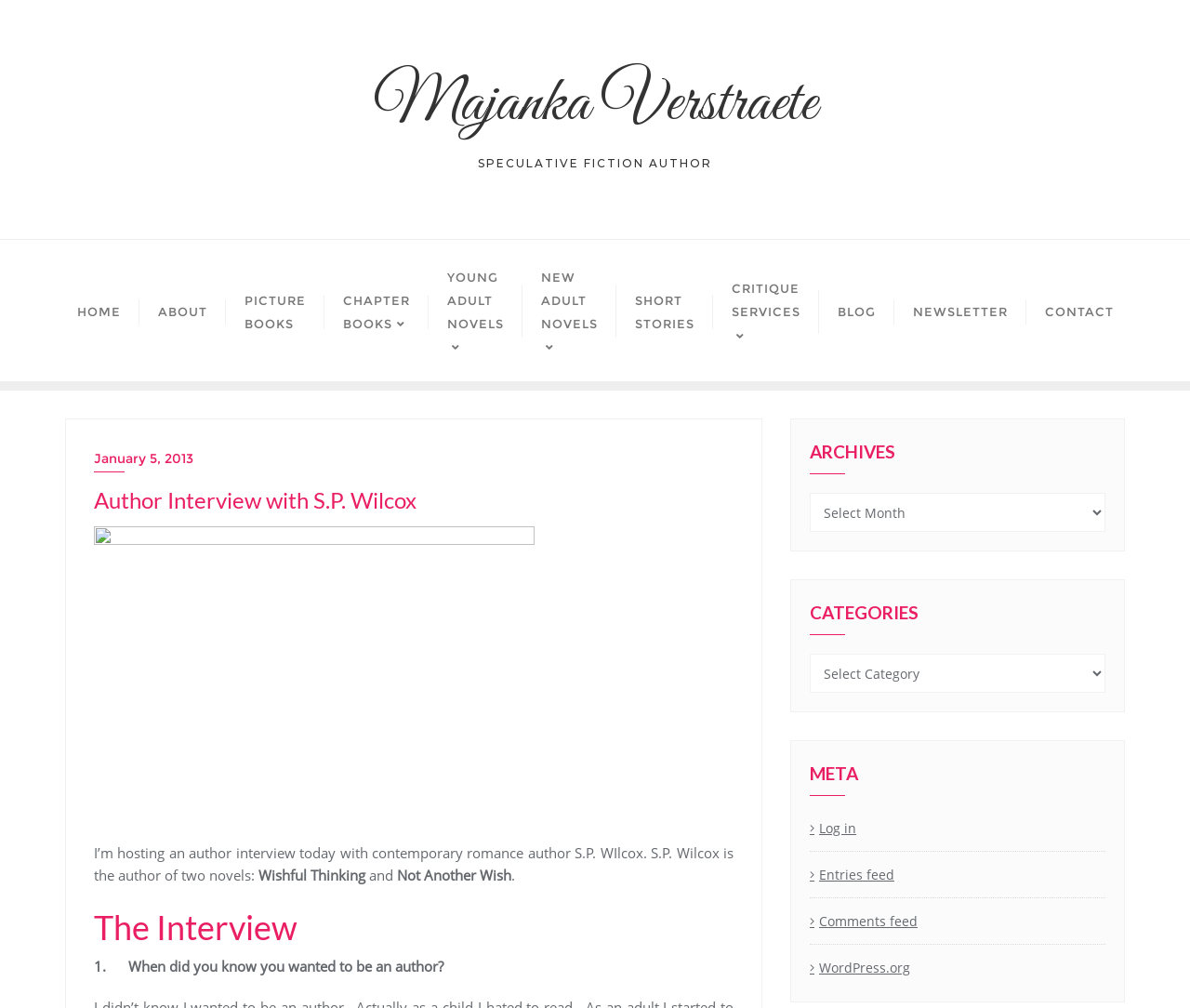What is the name of the website's author?
Based on the image, provide your answer in one word or phrase.

Majanka Verstraete